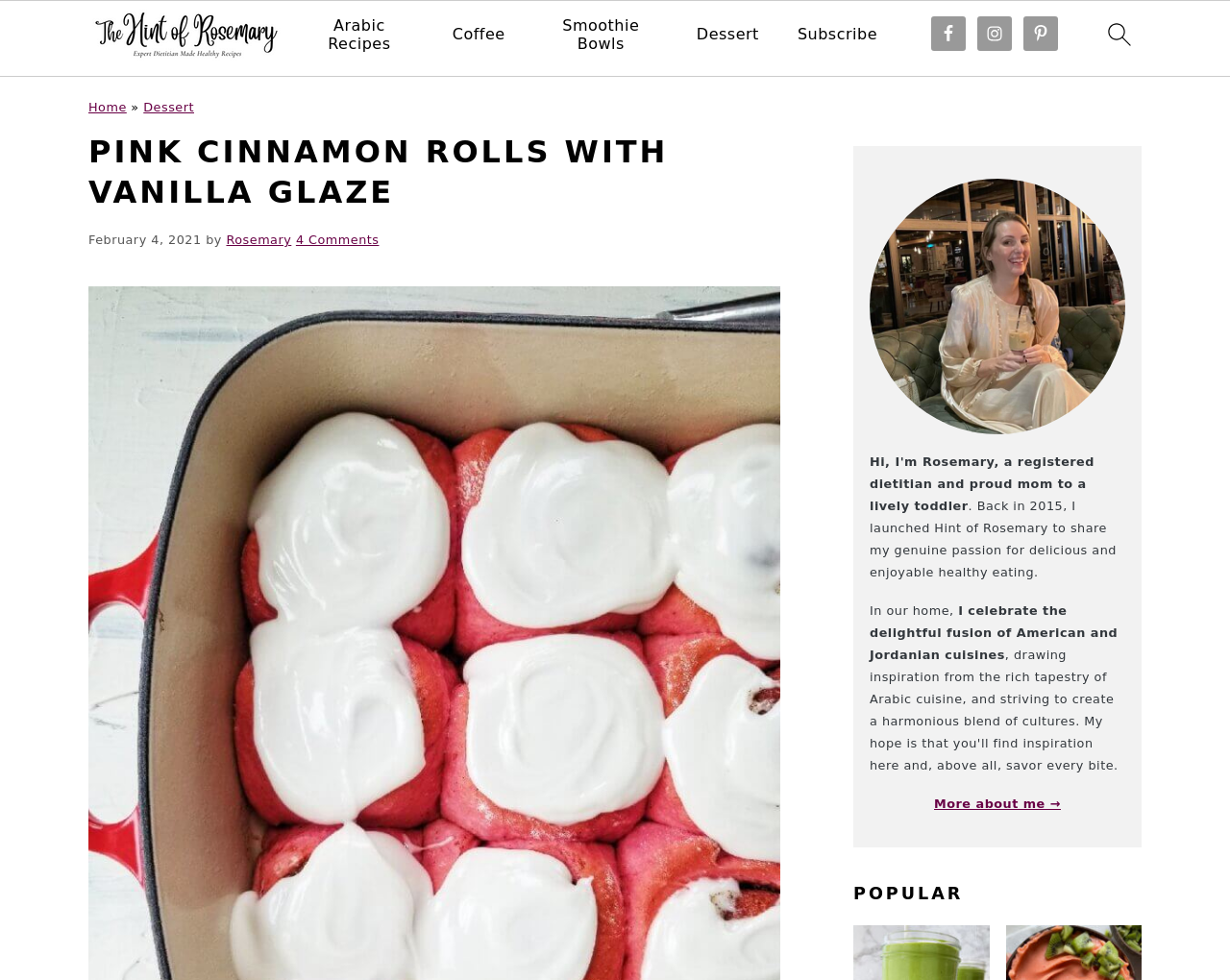What is the color of the links?
Use the image to answer the question with a single word or phrase.

Not specified